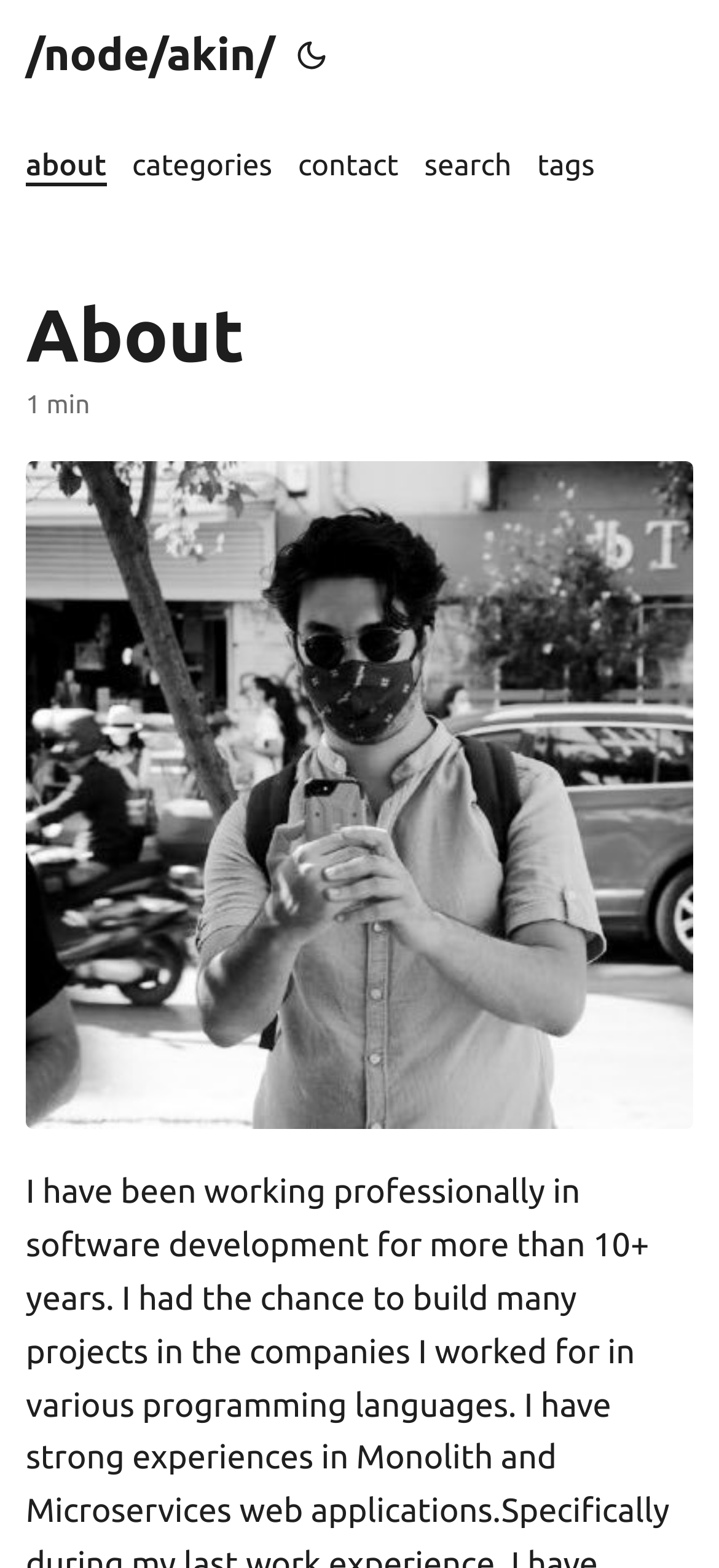Construct a comprehensive description capturing every detail on the webpage.

The webpage is about Akın Abdullahoğlu, with a focus on the "About" section. At the top, there are five links: "Akin" on the left, followed by "About", "Categories", "Contact", and "Search" to the right. The "Search" link has a shortcut key of Alt+/. 

Below the links, there is a header section with a heading that reads "About". To the right of the heading, there is a static text that indicates the content takes about 1 minute to read.